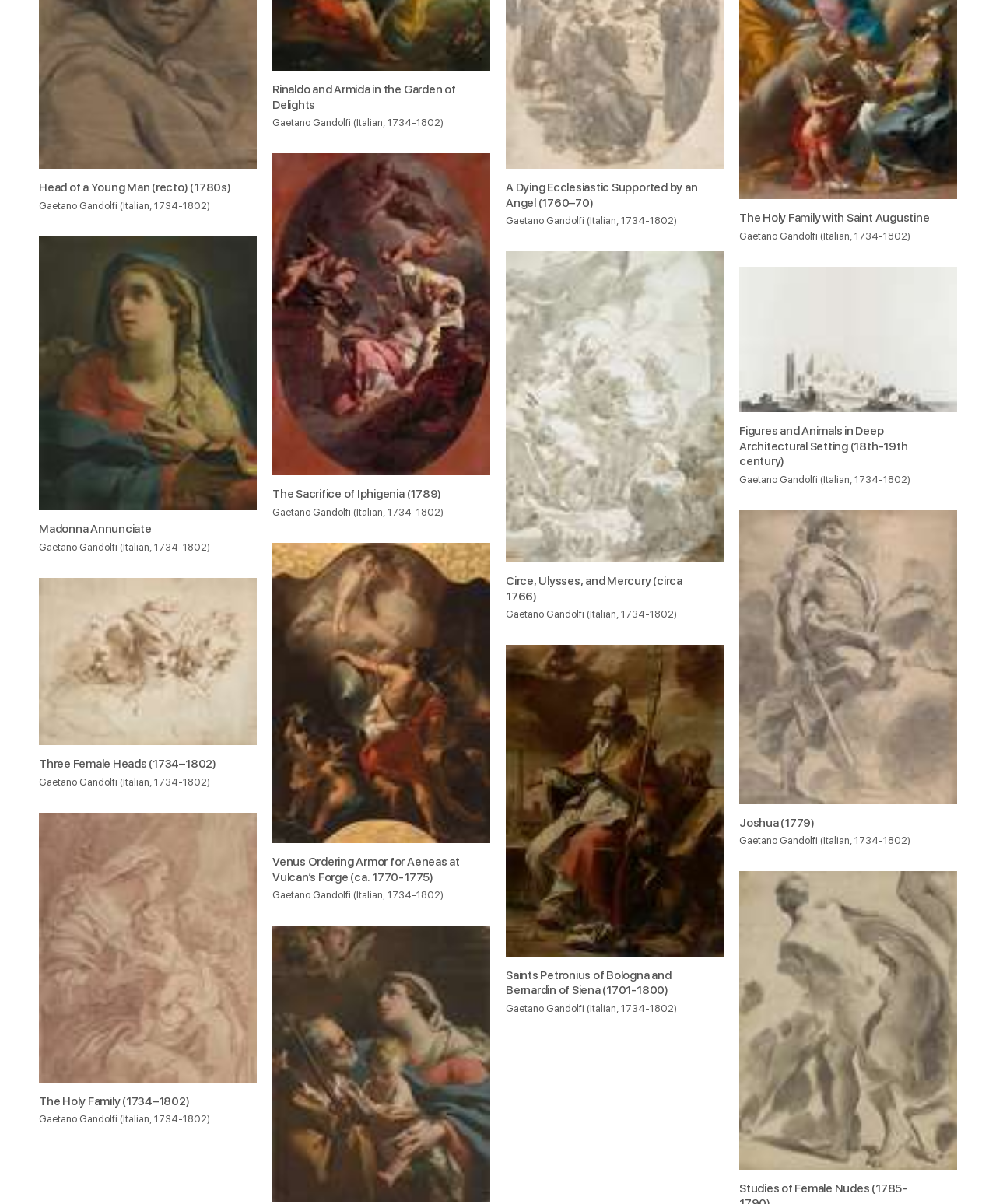What is the nationality of the artist Gaetano Gandolfi?
Look at the image and provide a detailed response to the question.

I found the text '(Italian, 1734-1802)' next to the link 'Gaetano Gandolfi', which suggests that Gaetano Gandolfi is an Italian artist.